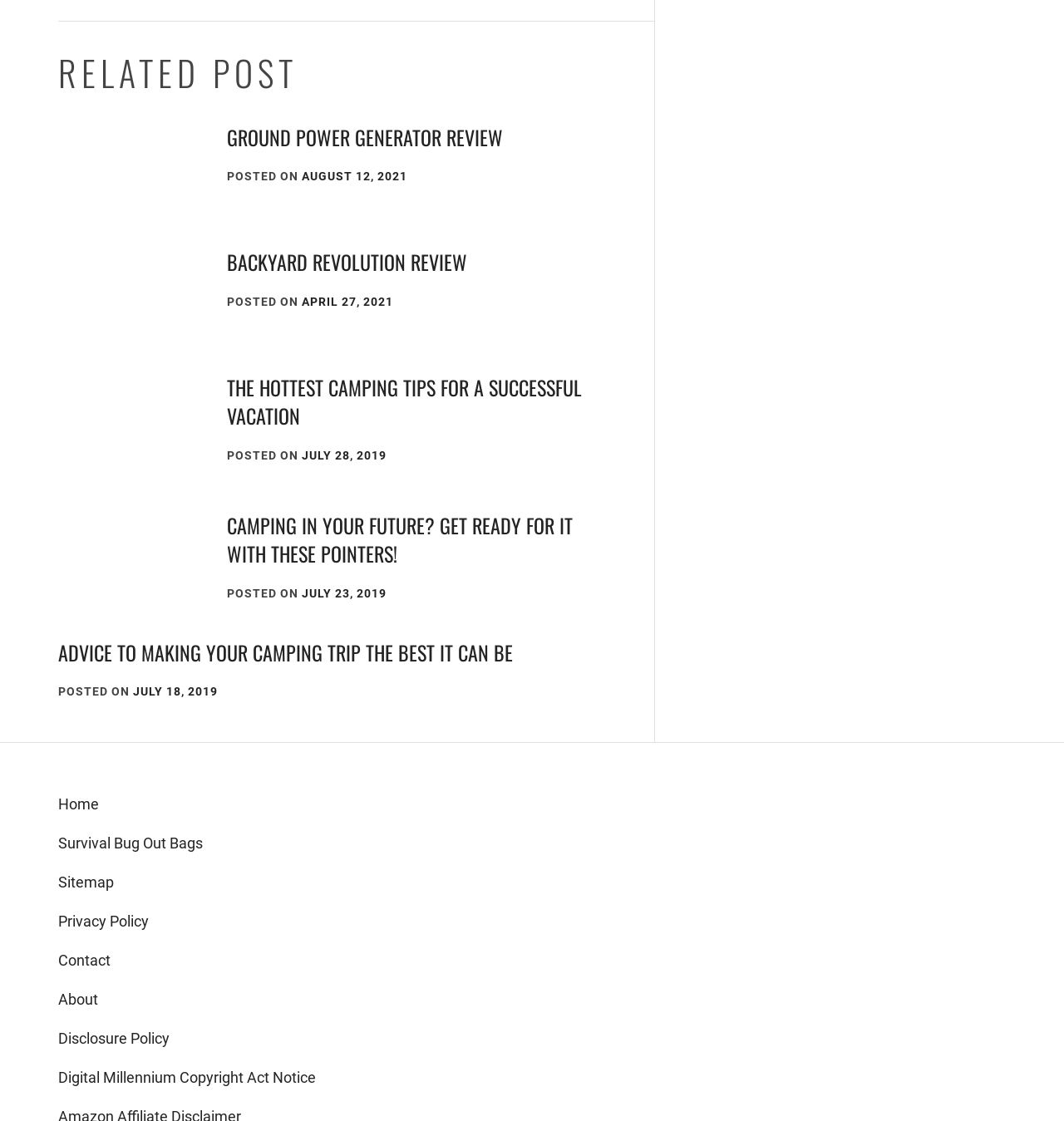Examine the screenshot and answer the question in as much detail as possible: How many related posts are there?

I counted the number of headings with the text 'RELATED POST' and found 5 of them, each with a link to a different post.